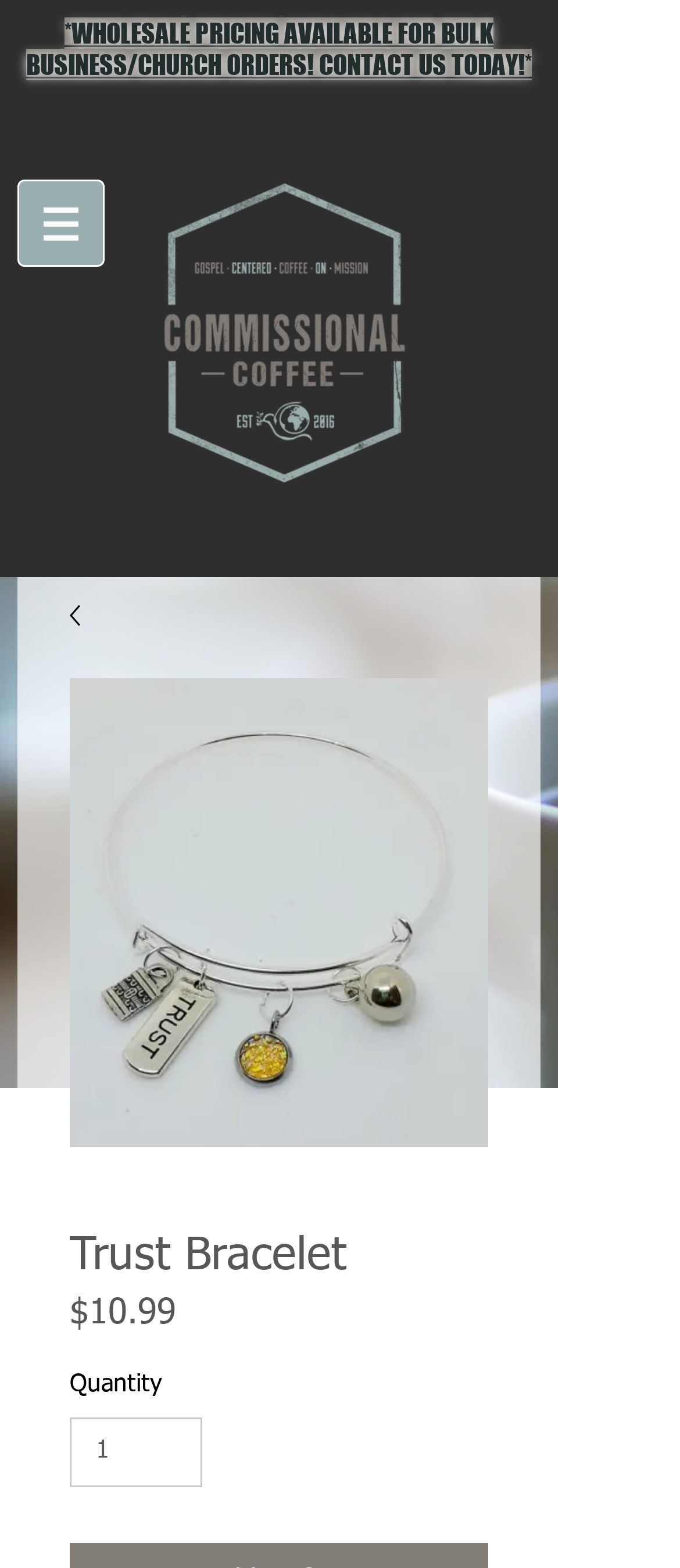Please provide a comprehensive response to the question below by analyzing the image: 
What is the price of the Trust Bracelet?

The price of the Trust Bracelet is $10.99, as shown next to the 'Price' label on the product details section.